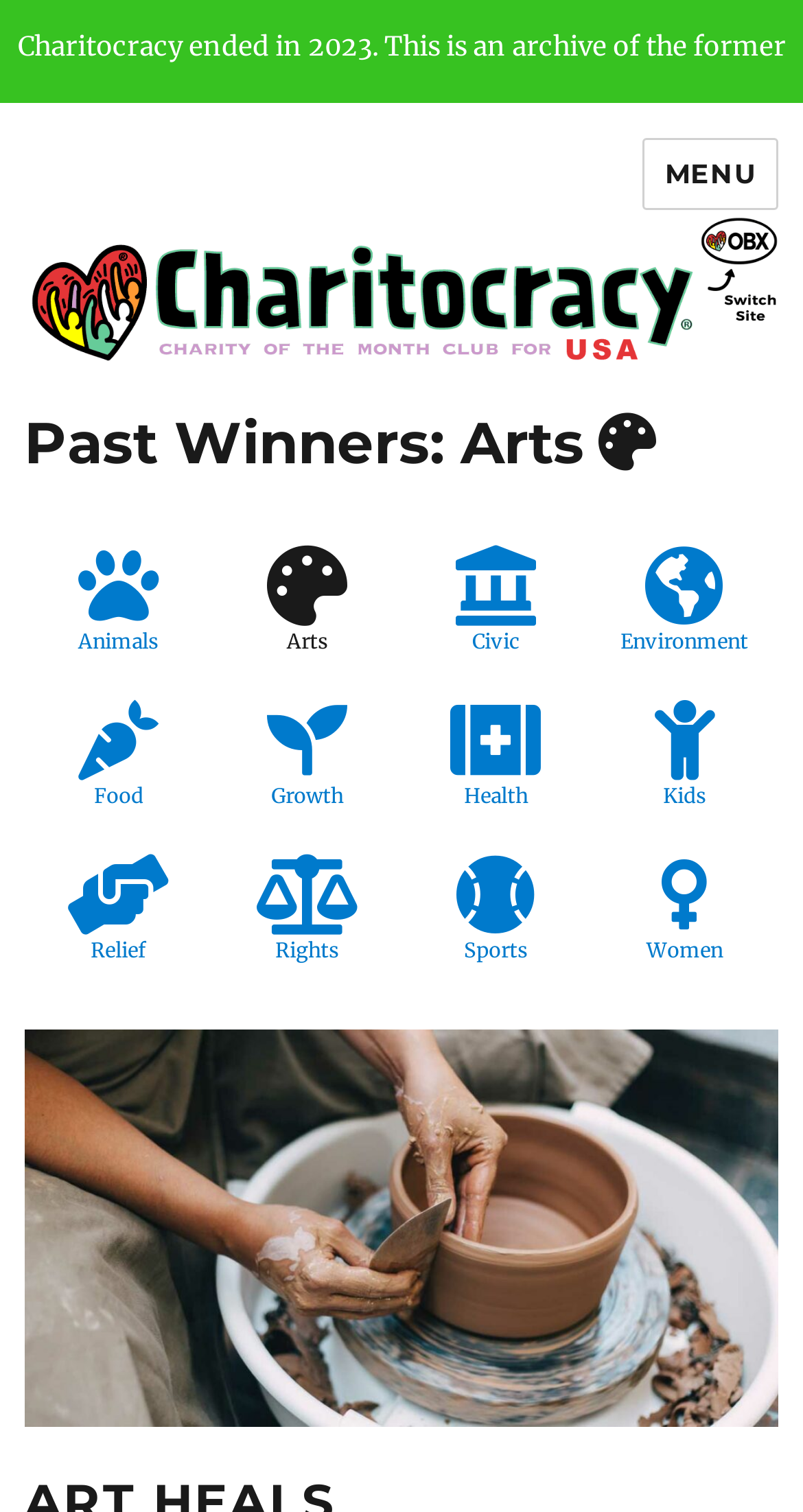Please answer the following question using a single word or phrase: What is the theme of the image at the bottom of the page?

Pottery